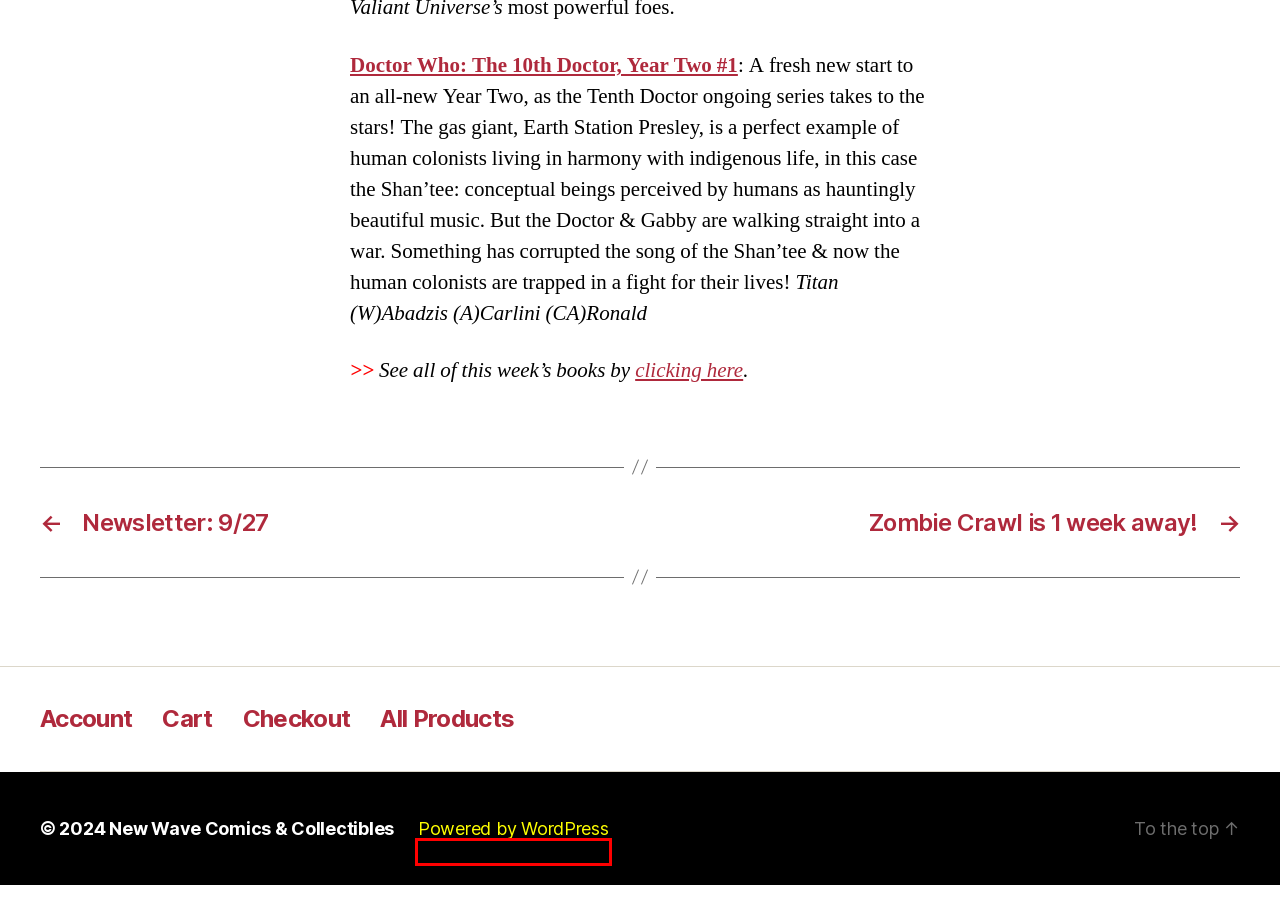Given a screenshot of a webpage with a red rectangle bounding box around a UI element, select the best matching webpage description for the new webpage that appears after clicking the highlighted element. The candidate descriptions are:
A. Newsletter: 9/27 – New Wave Comics & Collectibles
B. New Book Releases – New Wave Comics & Collectibles
C. JUL151661 - BOOK OF DEATH FALL OF HARBINGER #1 CVR A ALLEN (ONE SHOT) - Previews World
D. JUL151601 - DOCTOR WHO 10TH YEAR TWO #1 REG RONALD - Previews World
E. Blog Tool, Publishing Platform, and CMS – WordPress.org
F. My Account – New Wave Comics & Collectibles
G. Zombie Crawl is 1 week away! – New Wave Comics & Collectibles
H. Exclusive Store Variants – New Wave Comics & Collectibles

E